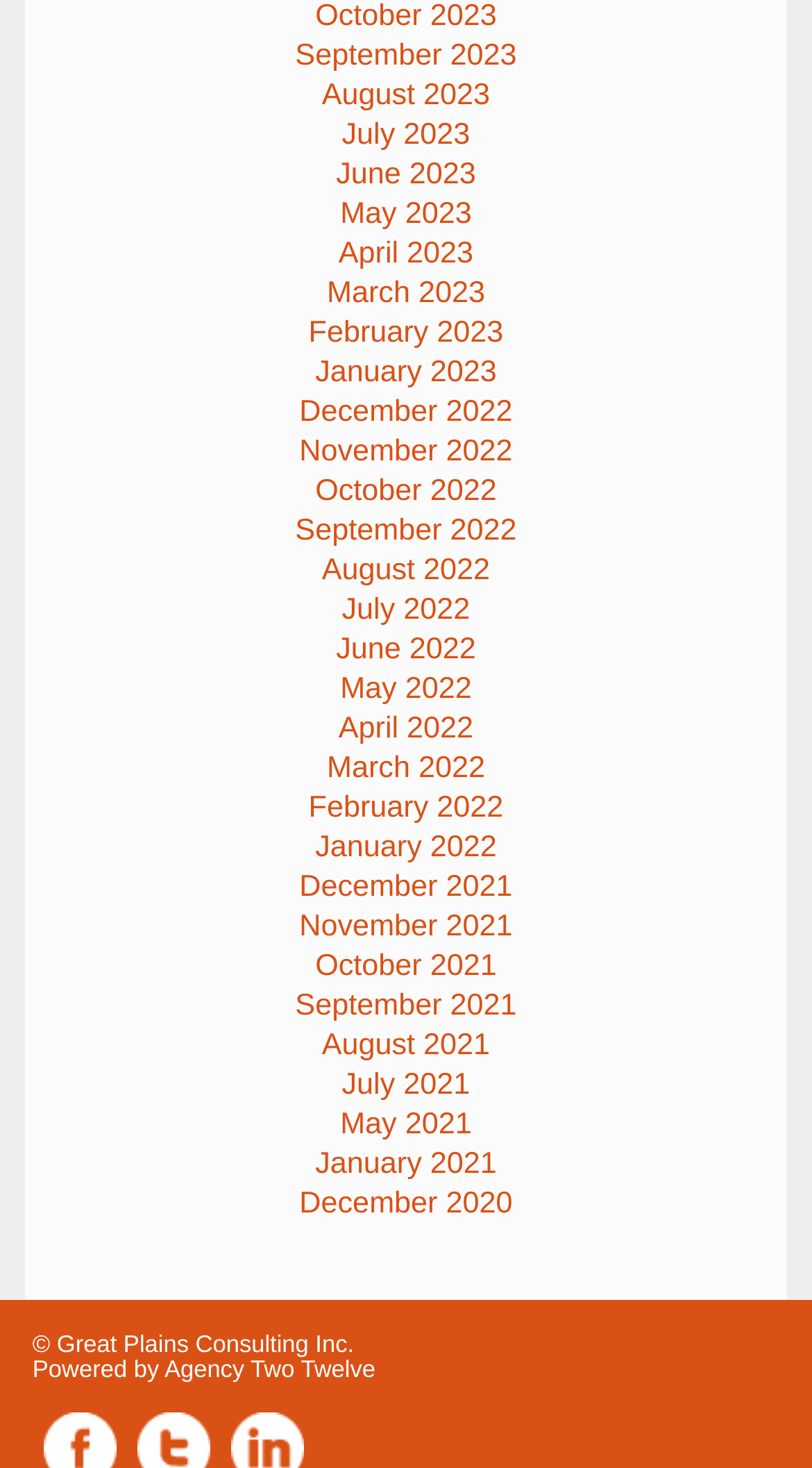Please identify the bounding box coordinates of the clickable region that I should interact with to perform the following instruction: "Read about Japanese Maple". The coordinates should be expressed as four float numbers between 0 and 1, i.e., [left, top, right, bottom].

None